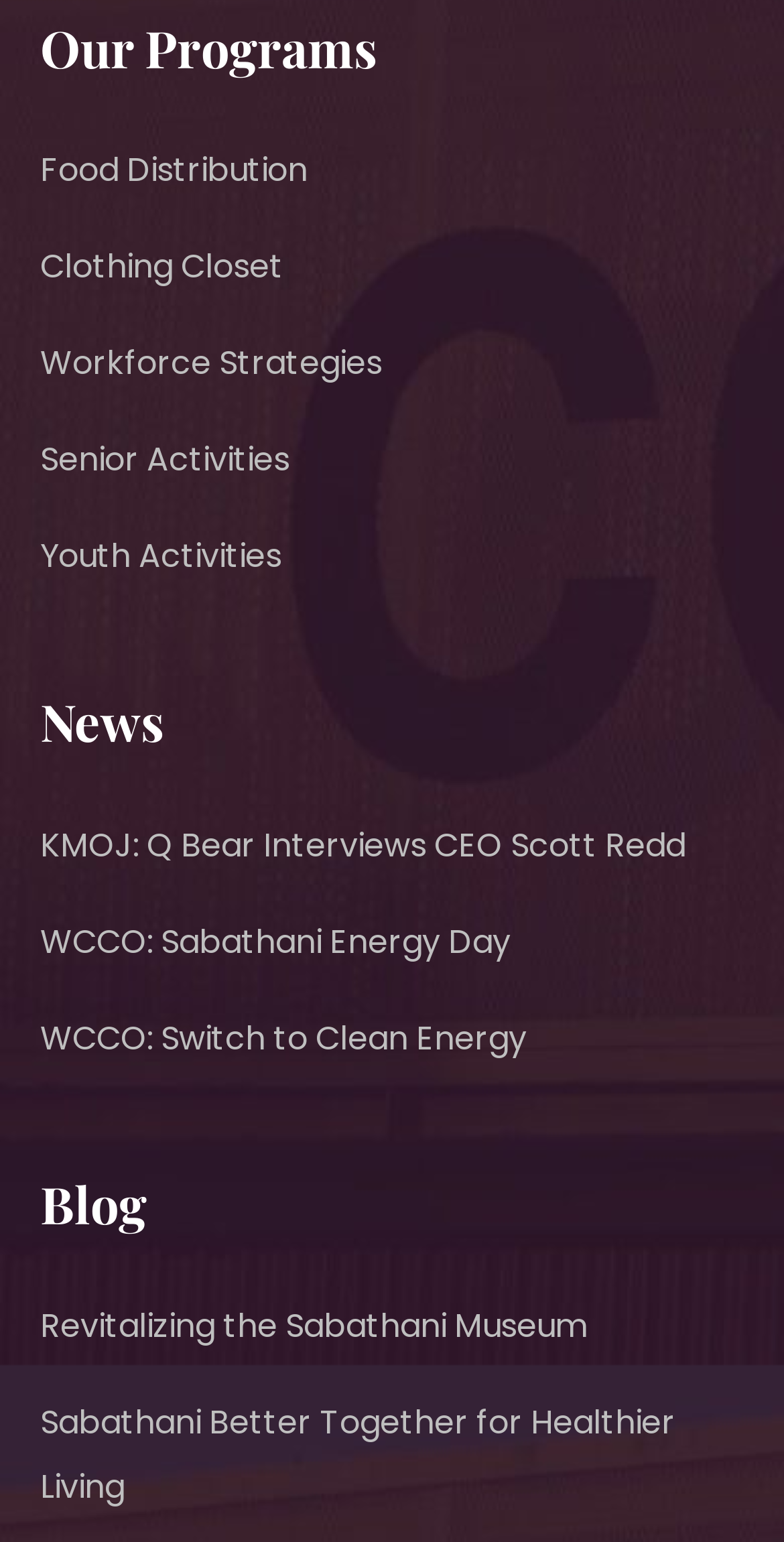Specify the bounding box coordinates of the area to click in order to execute this command: 'check April 2023'. The coordinates should consist of four float numbers ranging from 0 to 1, and should be formatted as [left, top, right, bottom].

None